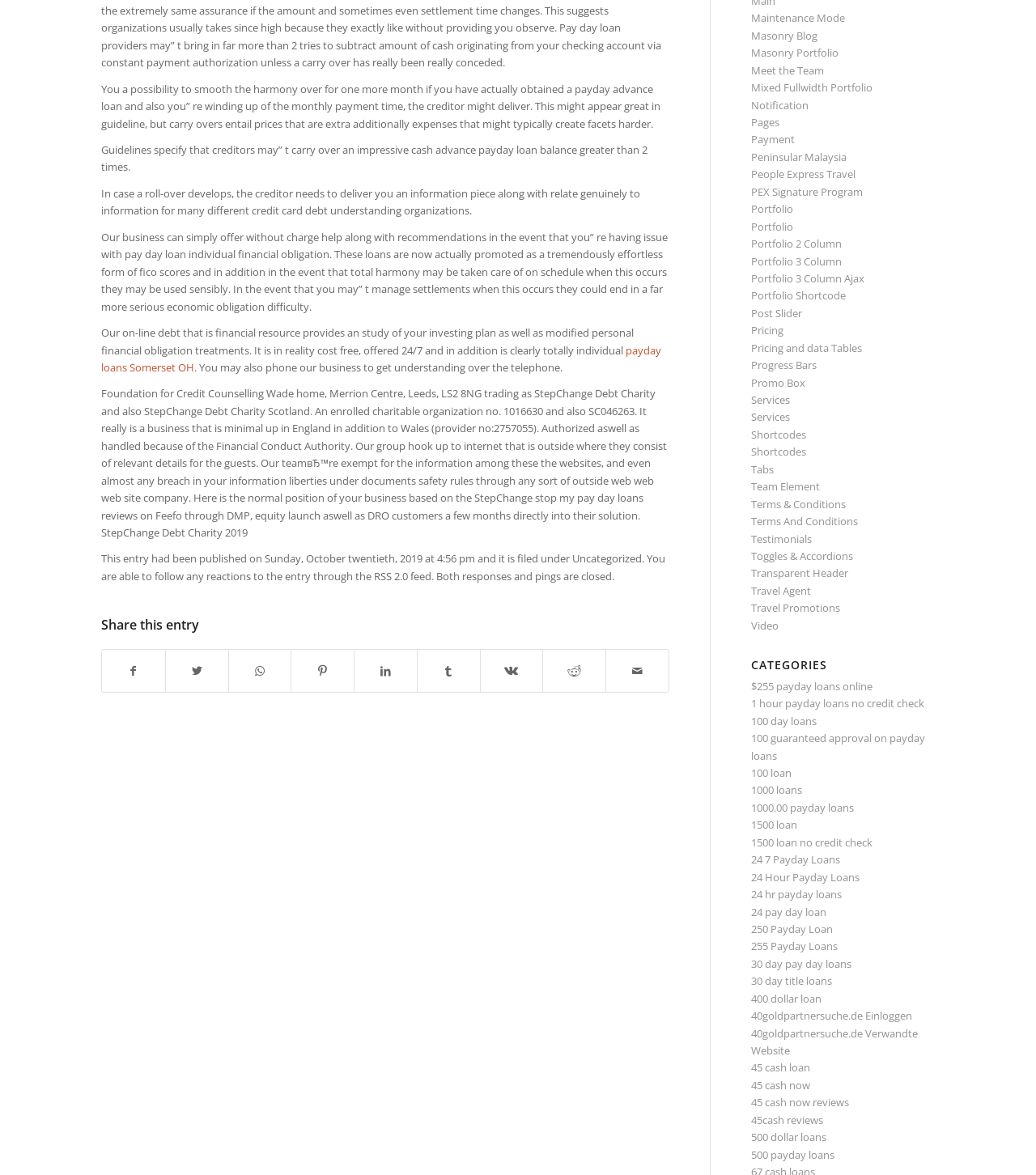What is the purpose of the creditor's information piece?
Based on the image, respond with a single word or phrase.

To provide information for credit debt understanding organizations